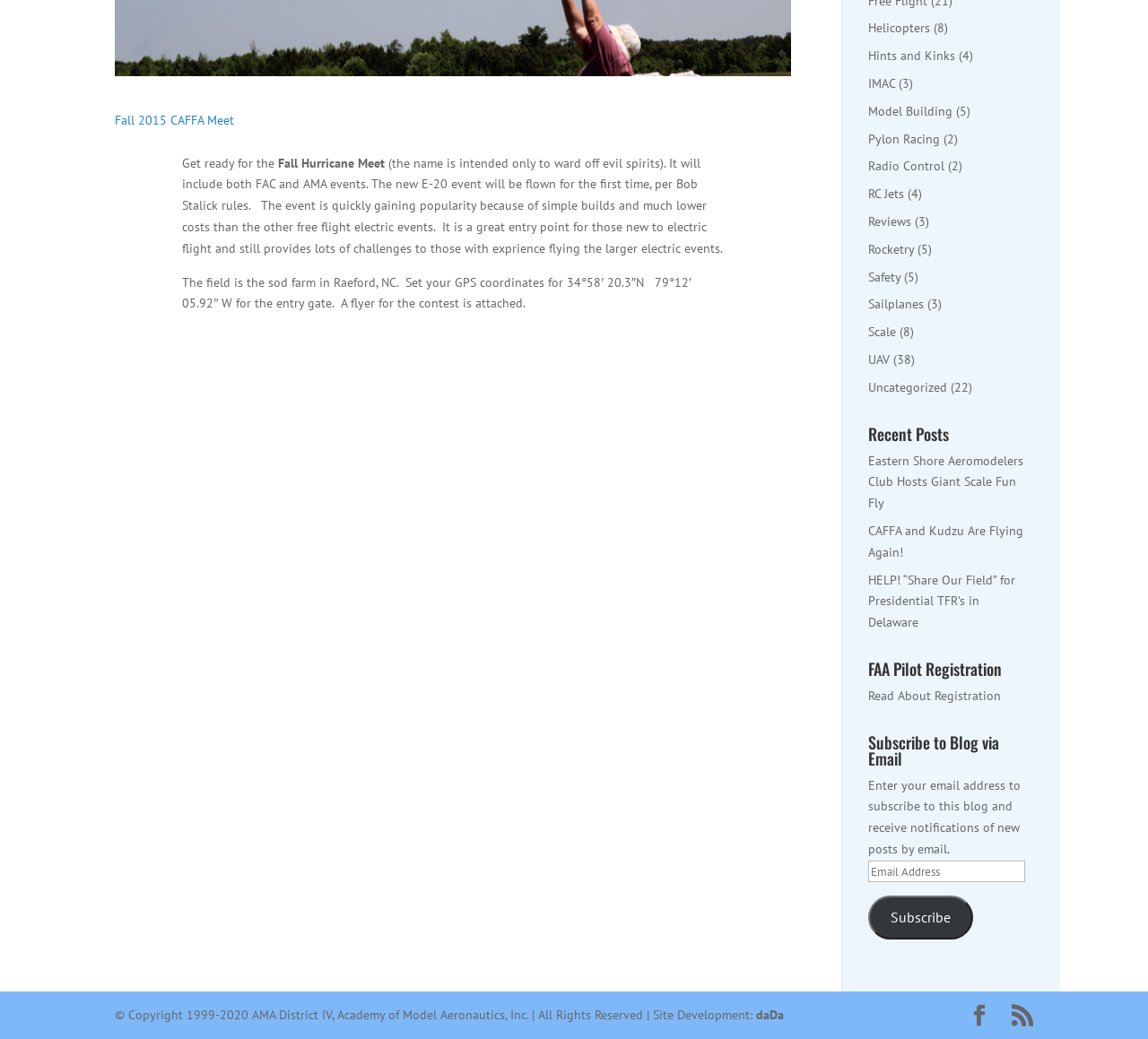Ascertain the bounding box coordinates for the UI element detailed here: "Hints and Kinks". The coordinates should be provided as [left, top, right, bottom] with each value being a float between 0 and 1.

[0.756, 0.046, 0.832, 0.061]